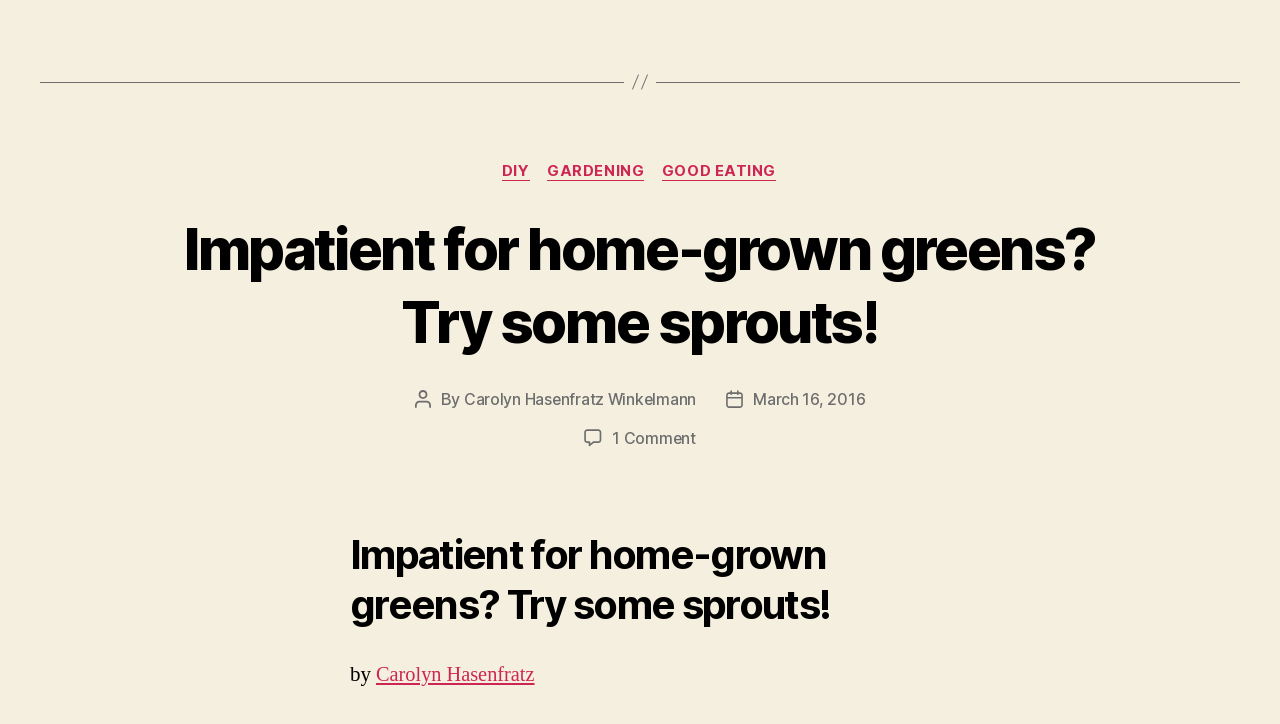Locate the bounding box coordinates of the element you need to click to accomplish the task described by this instruction: "Read the comments".

[0.478, 0.778, 0.544, 0.806]